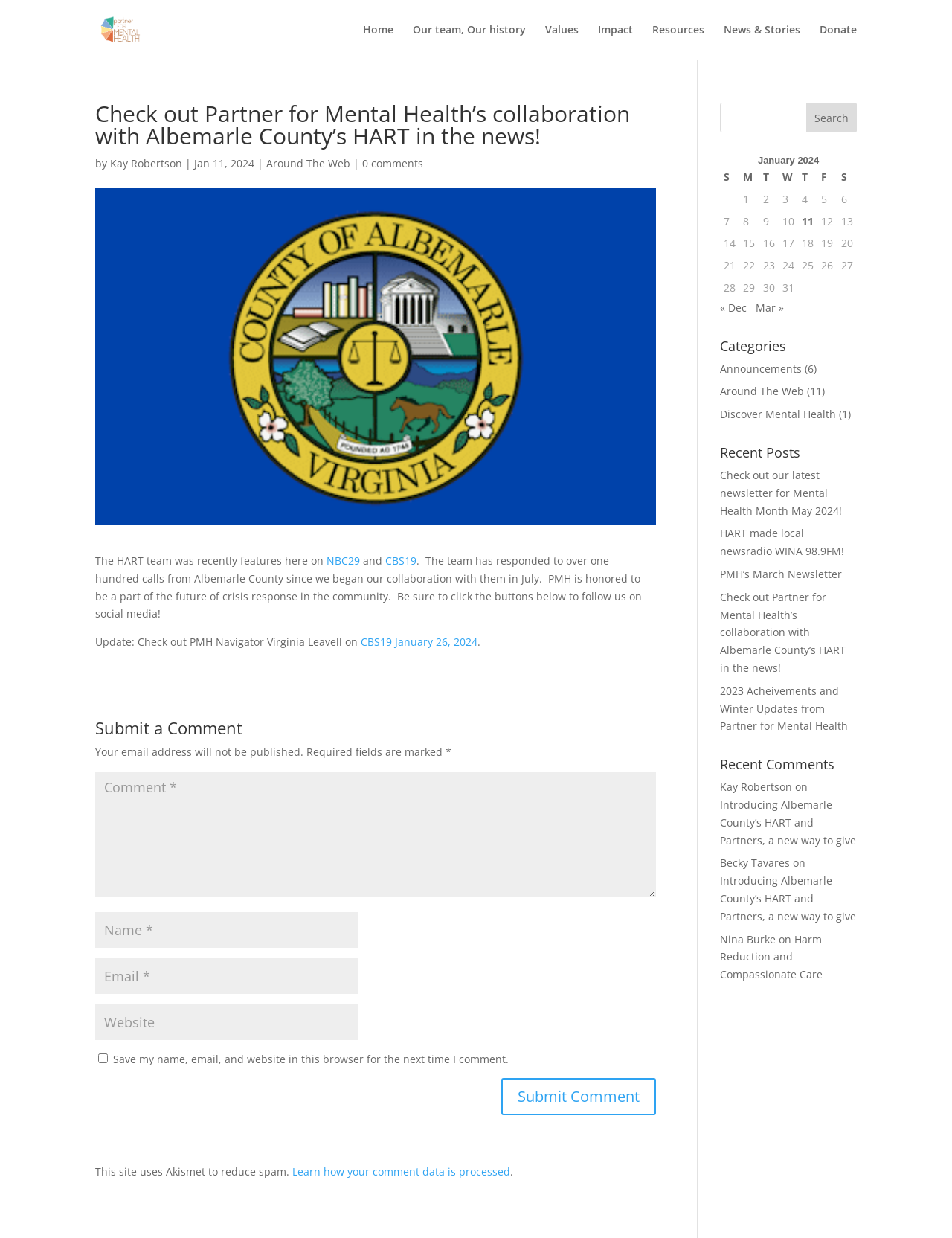Please determine the bounding box coordinates of the clickable area required to carry out the following instruction: "Click the SEARCH button". The coordinates must be four float numbers between 0 and 1, represented as [left, top, right, bottom].

None